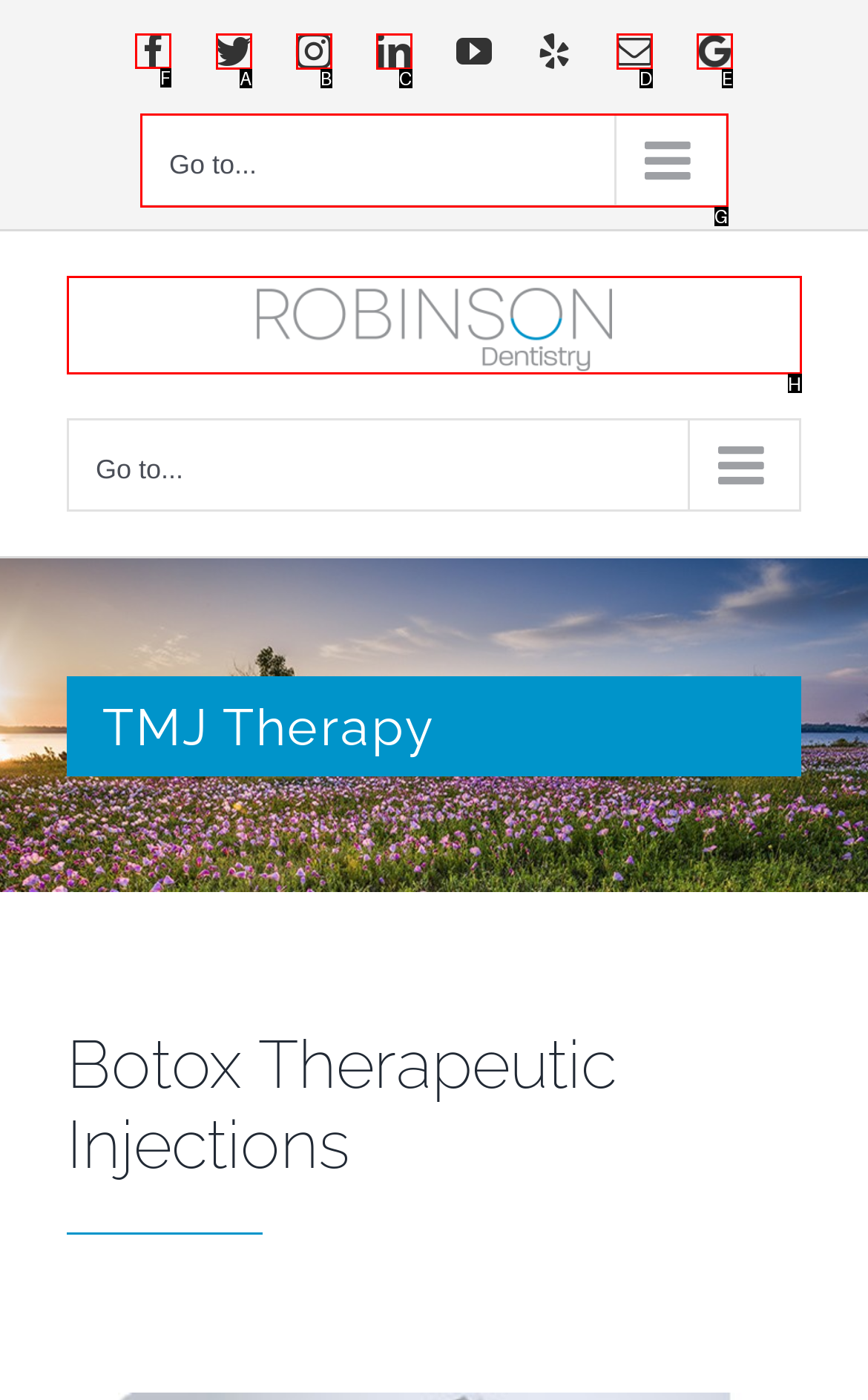Choose the HTML element that needs to be clicked for the given task: Click Facebook link Respond by giving the letter of the chosen option.

F